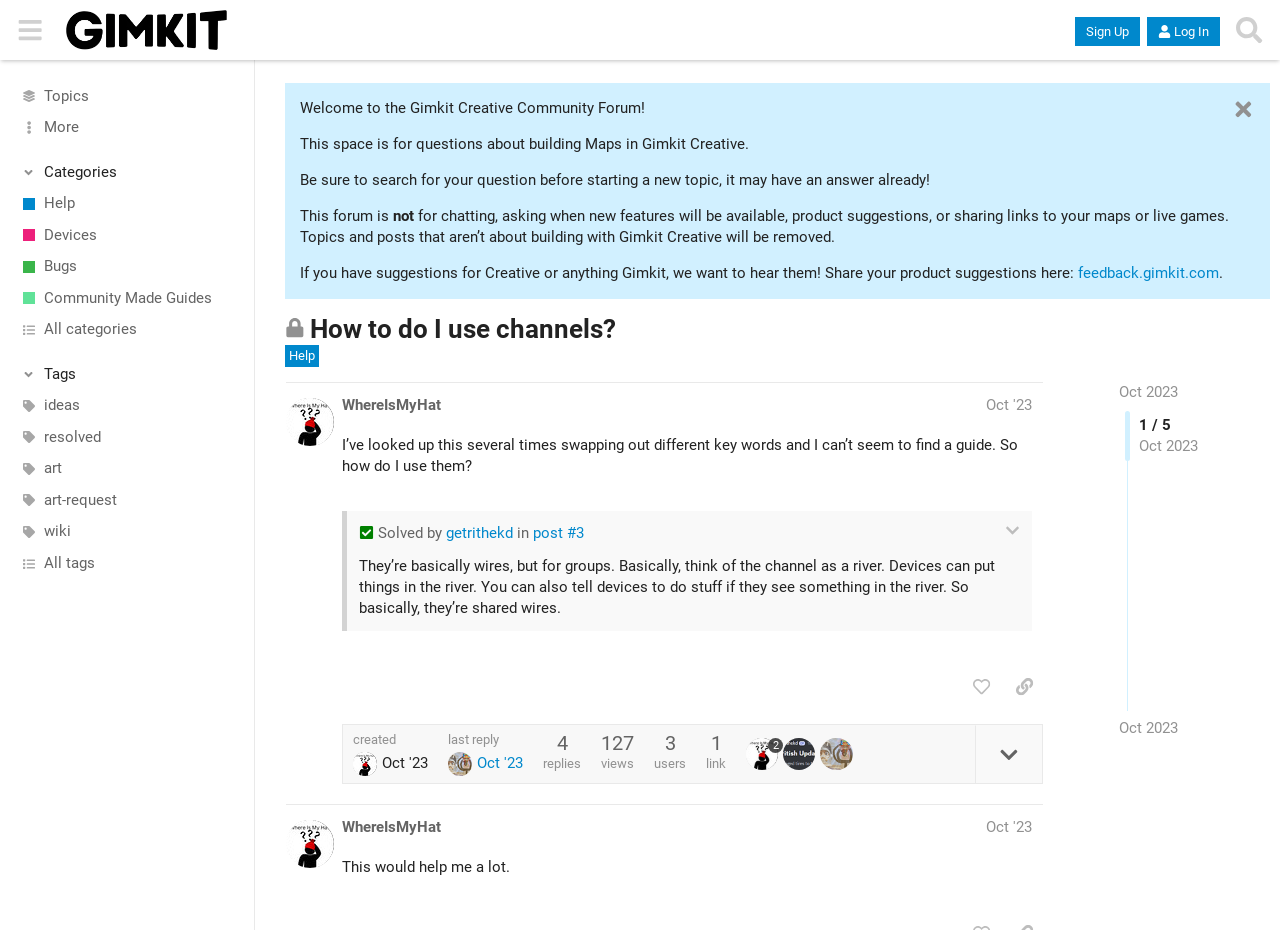Carefully examine the image and provide an in-depth answer to the question: What is the function of channels?

Channels are basically shared wires, as explained in the post by getrithekd, where devices can put things in and also tell devices to do stuff if they see something in the channel.